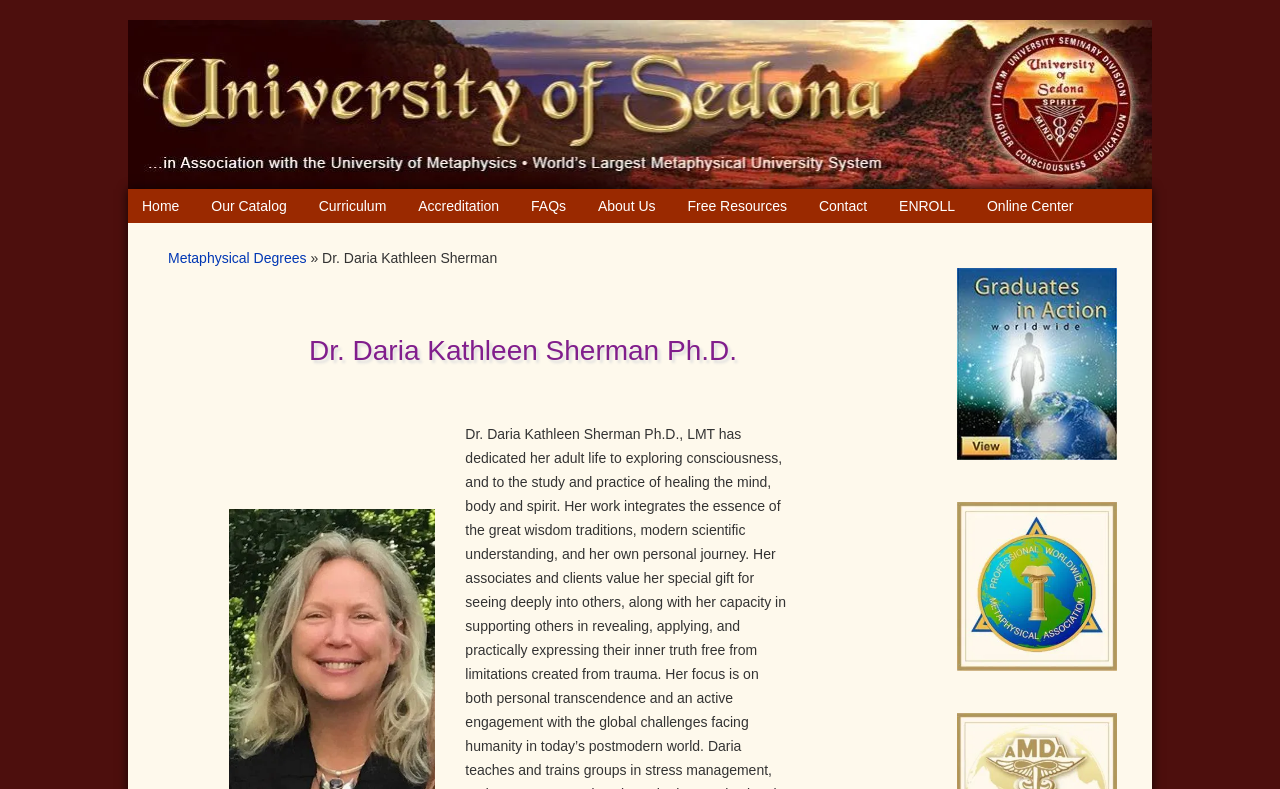From the image, can you give a detailed response to the question below:
What is the last link in the main menu?

I looked at the main menu and found the last link element with the text 'Contact'.